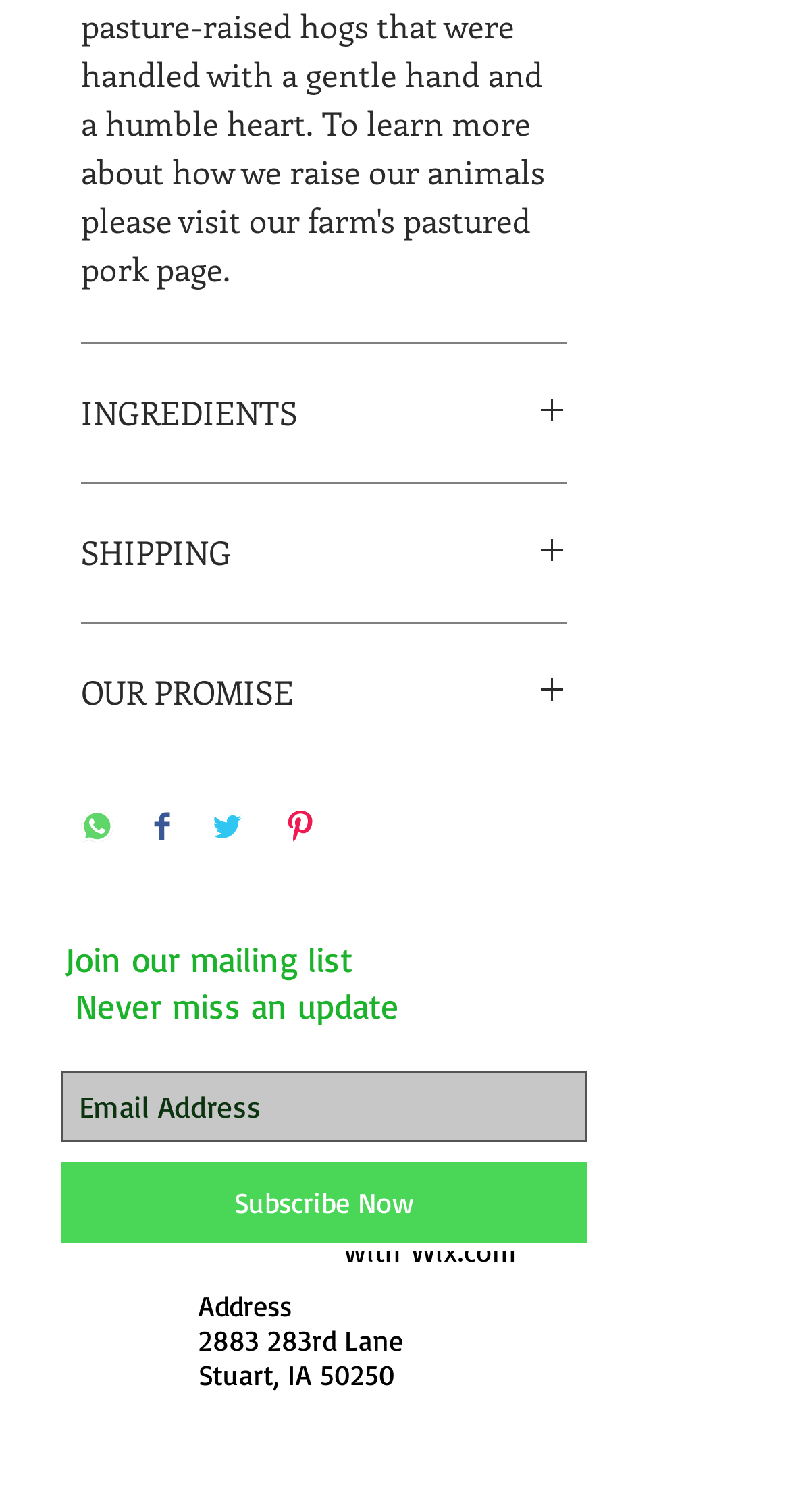Identify the bounding box coordinates necessary to click and complete the given instruction: "Click the INGREDIENTS button".

[0.103, 0.26, 0.718, 0.287]